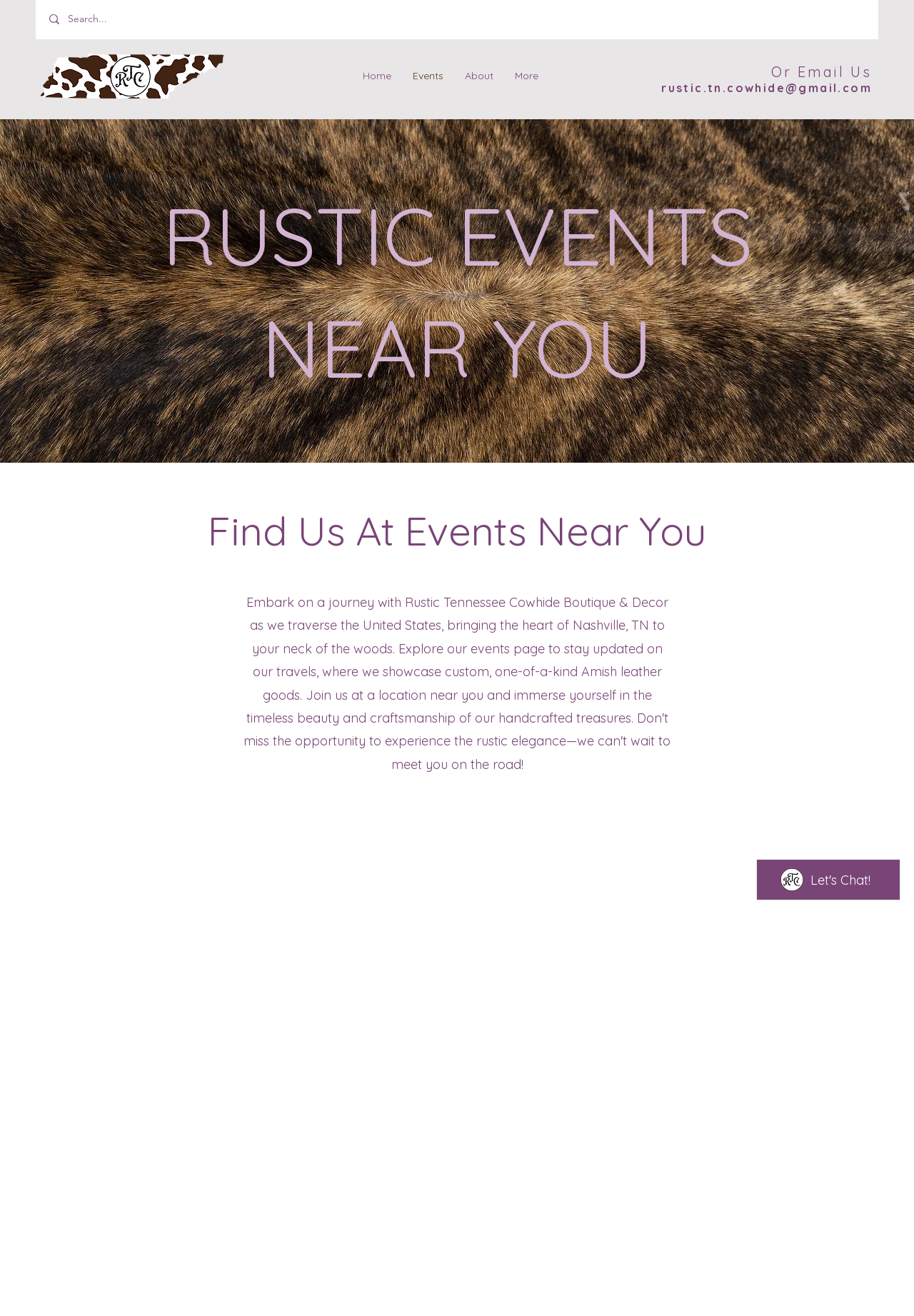From the image, can you give a detailed response to the question below:
What is the email address to contact Rustic Tennessee Cowhide?

The email address is located at the bottom right corner of the webpage, and it's labeled as 'Or Email Us'.